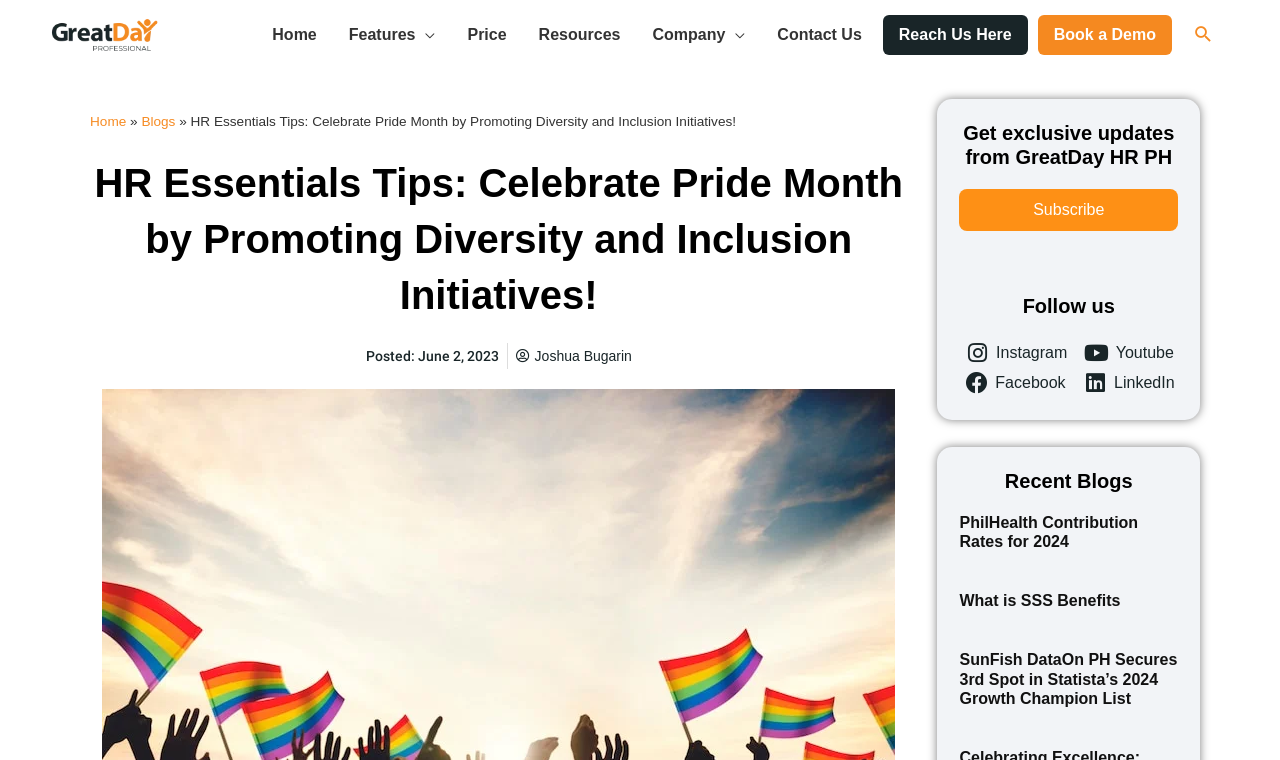Could you identify the text that serves as the heading for this webpage?

HR Essentials Tips: Celebrate Pride Month by Promoting Diversity and Inclusion Initiatives!